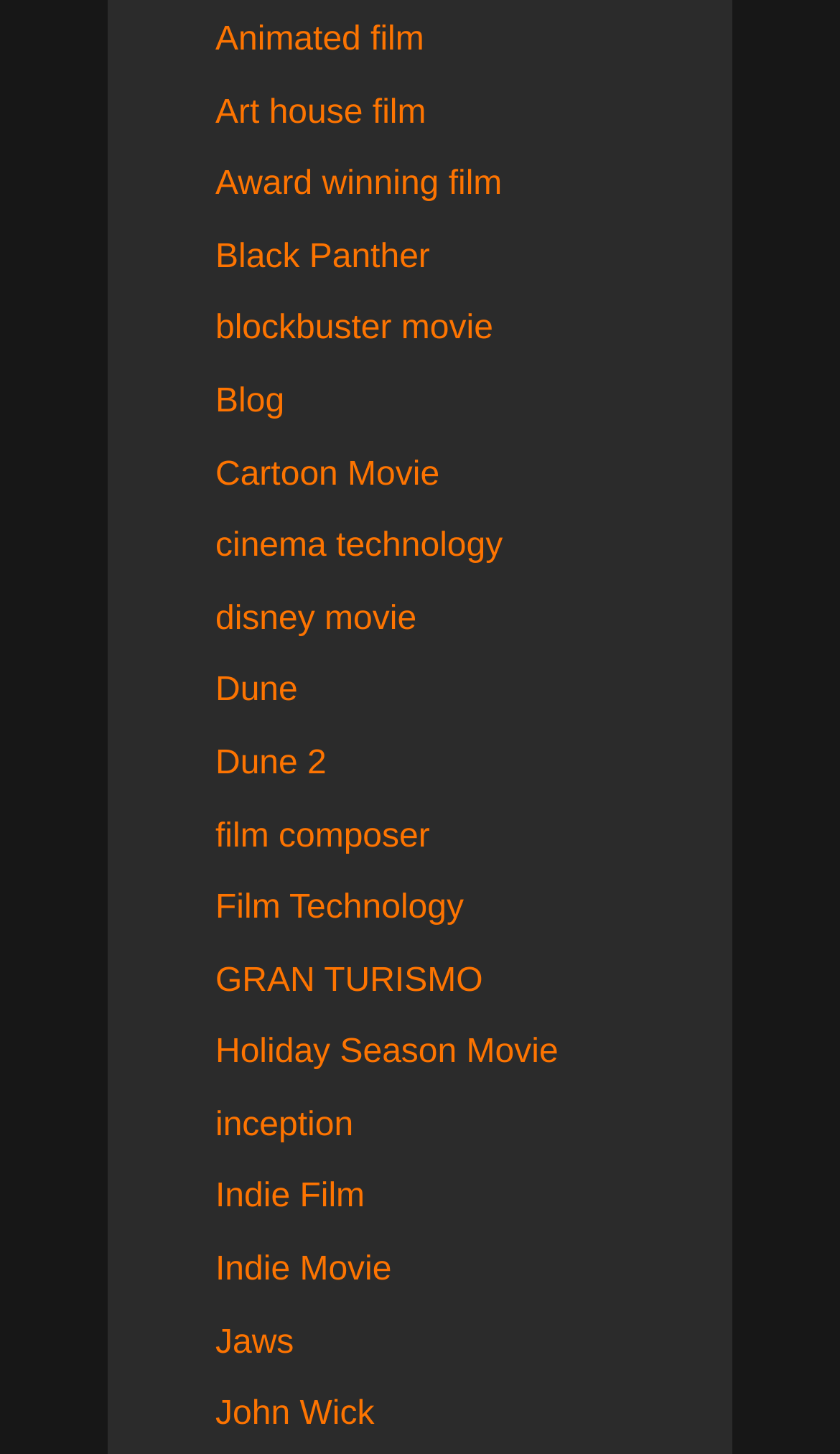Find the bounding box of the UI element described as follows: "cinema technology".

[0.256, 0.363, 0.599, 0.388]